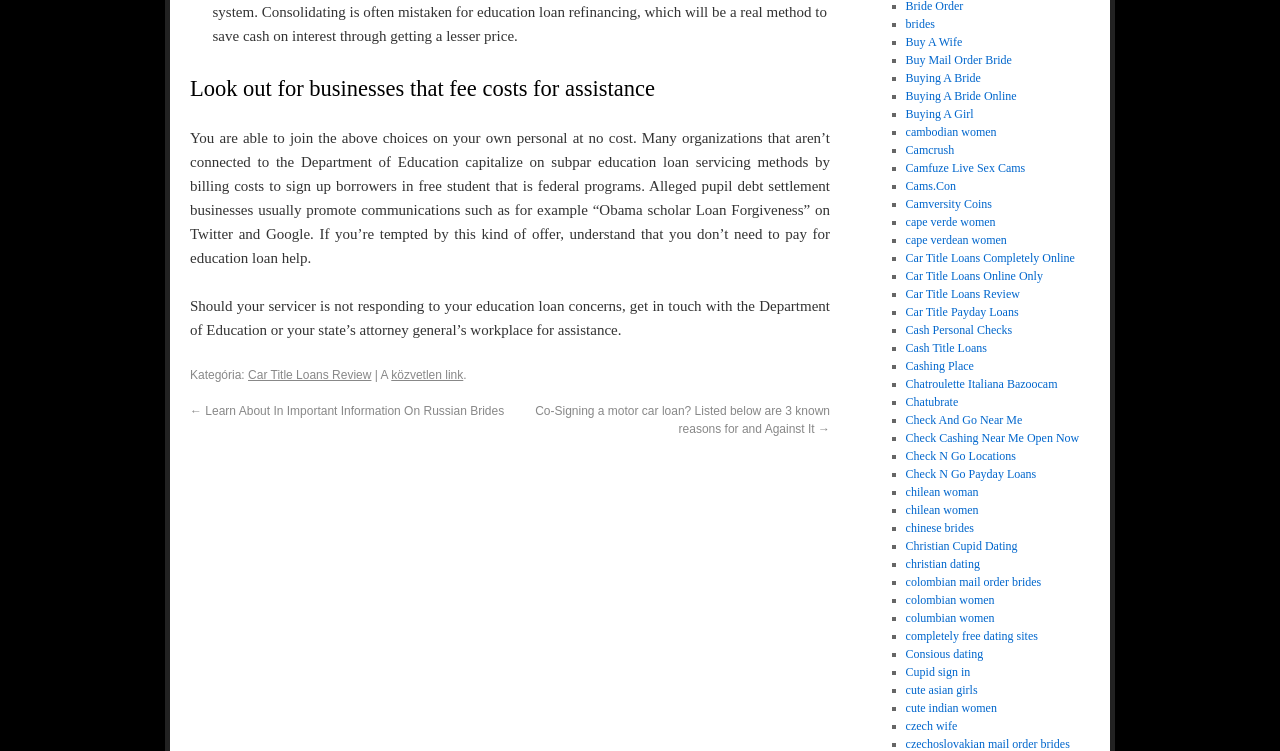Please locate the bounding box coordinates of the element that needs to be clicked to achieve the following instruction: "Contact Kopano". The coordinates should be four float numbers between 0 and 1, i.e., [left, top, right, bottom].

None